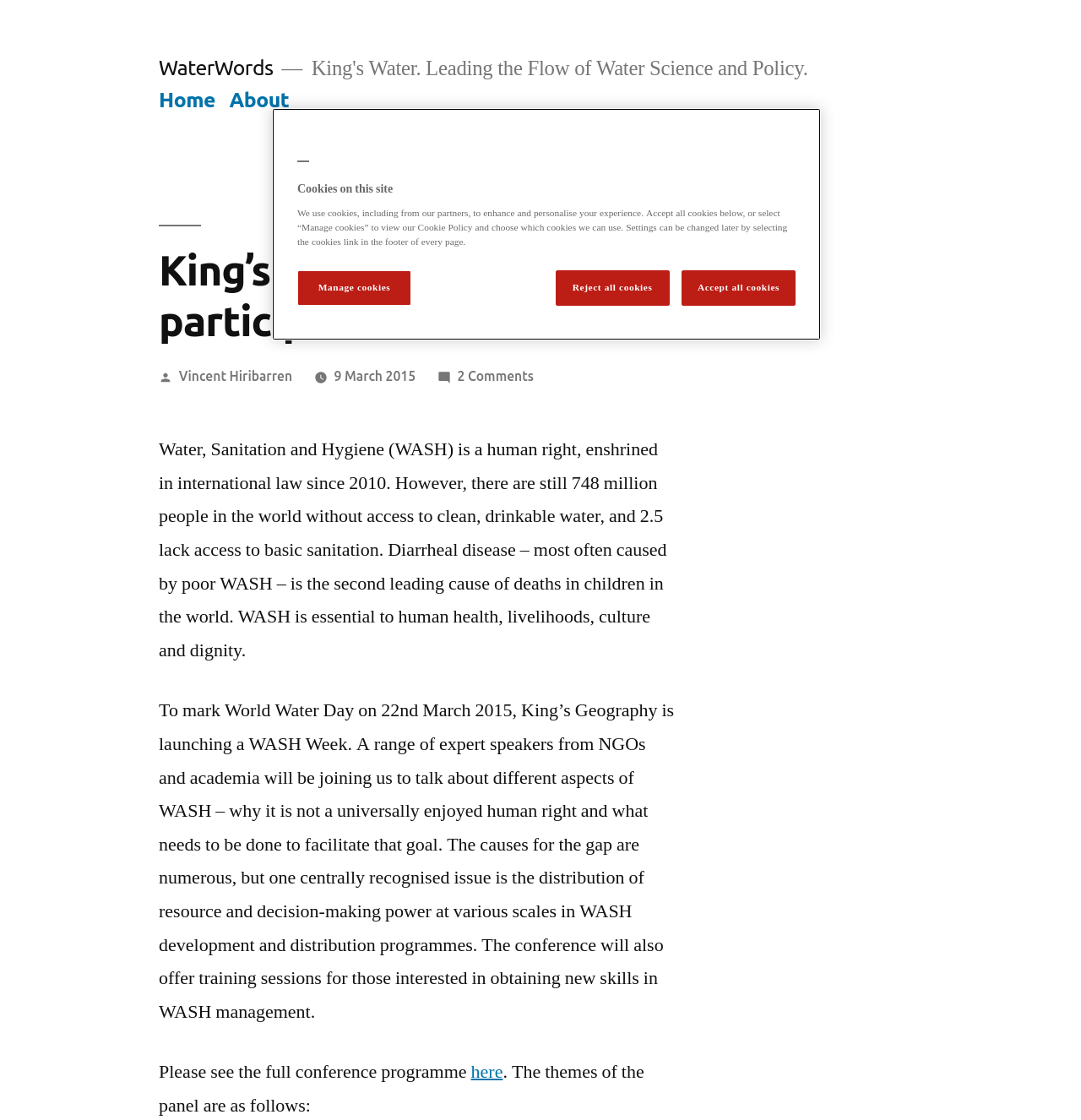What is the date of the article about WASH Week 2015?
Please give a well-detailed answer to the question.

The article about WASH Week 2015 has a date section, which indicates that the article was posted on 9 March 2015.